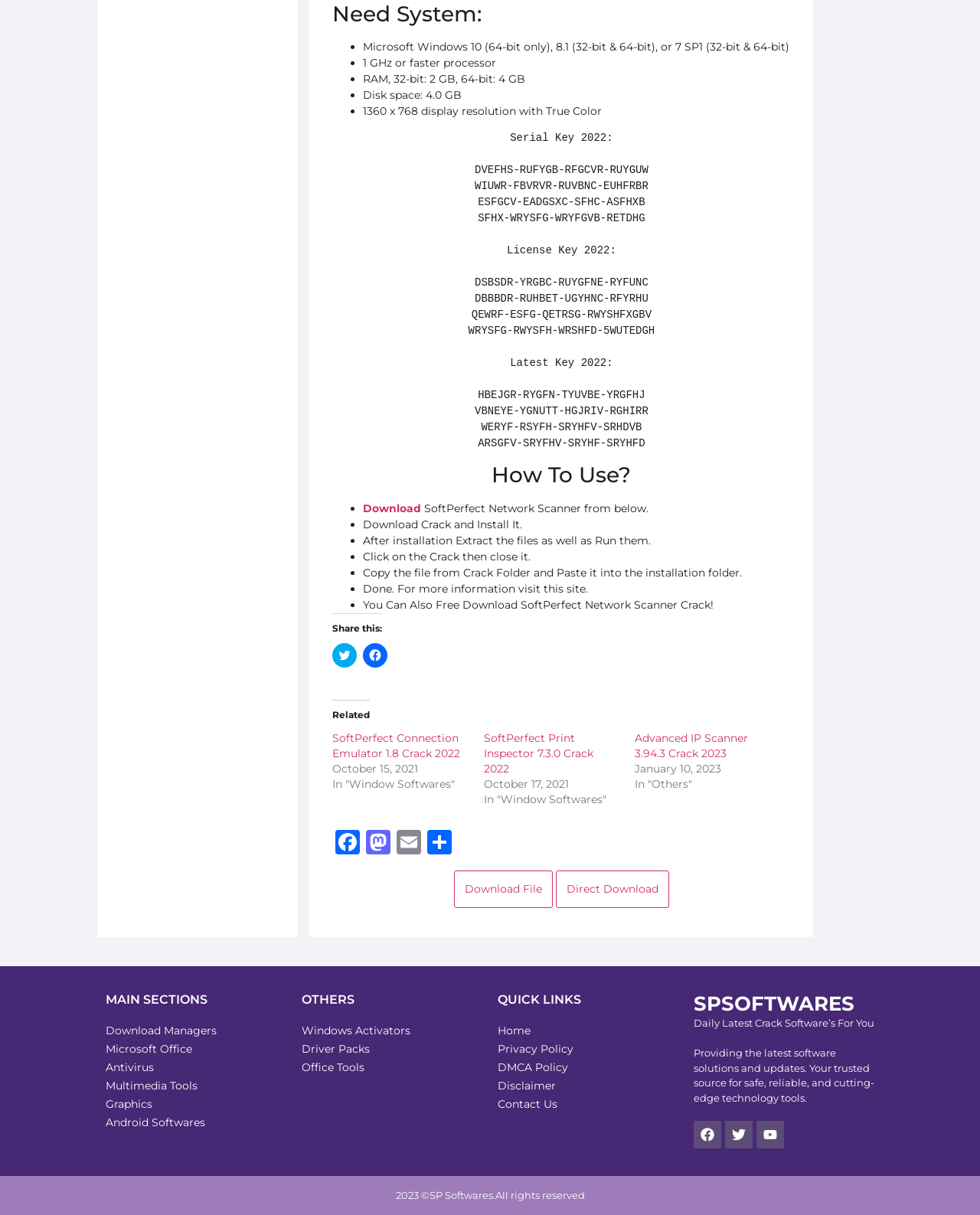Find and provide the bounding box coordinates for the UI element described here: "Download File Direct Download". The coordinates should be given as four float numbers between 0 and 1: [left, top, right, bottom].

[0.463, 0.726, 0.683, 0.737]